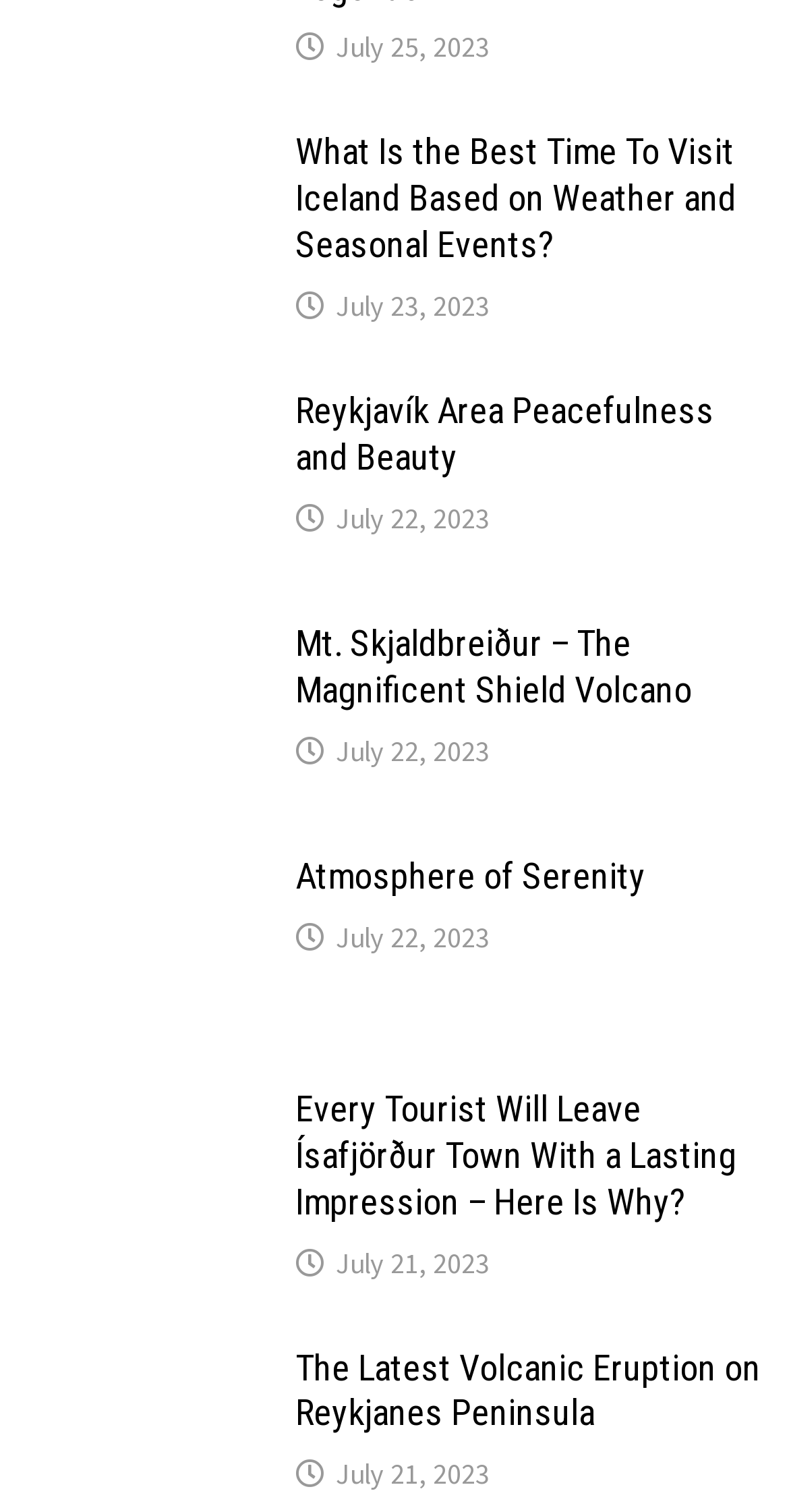What is the date of the latest article?
Answer the question with a detailed explanation, including all necessary information.

I looked at the time elements on the webpage and found the latest date, which is July 25, 2023. This date corresponds to the article 'What Is the Best Time To Visit Iceland Based on Weather and Seasonal Events?'.